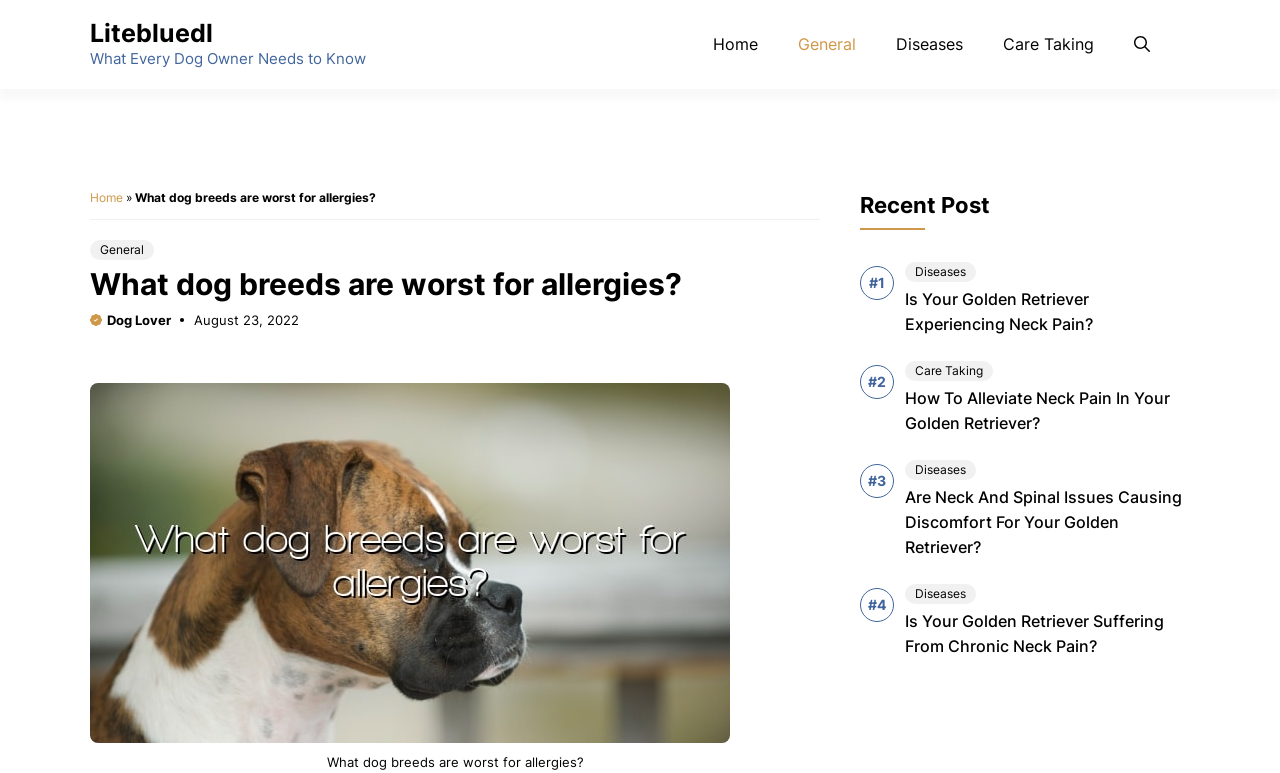Identify the headline of the webpage and generate its text content.

What dog breeds are worst for allergies?